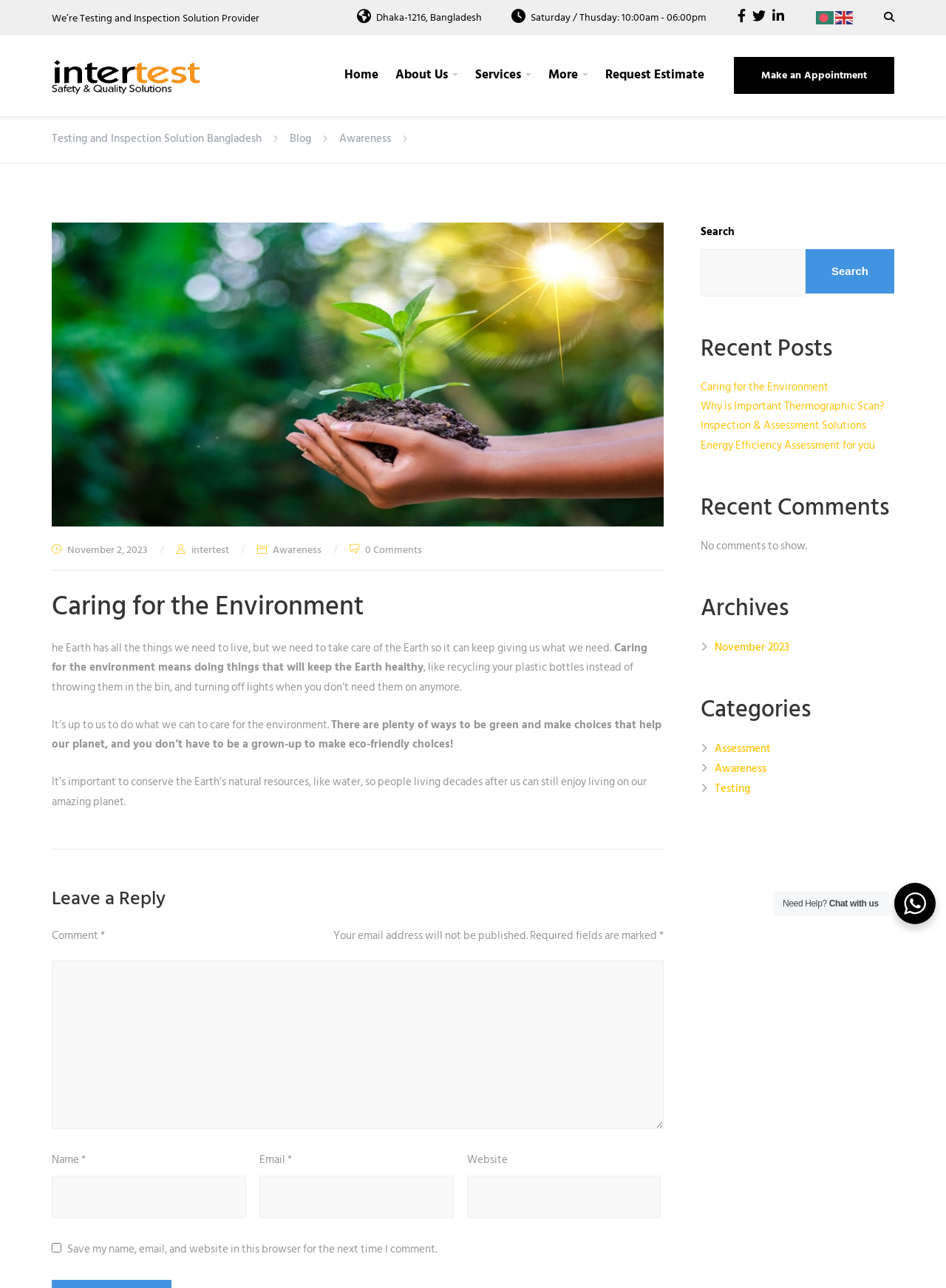Predict the bounding box coordinates for the UI element described as: "Caring for the Environment". The coordinates should be four float numbers between 0 and 1, presented as [left, top, right, bottom].

[0.74, 0.293, 0.875, 0.308]